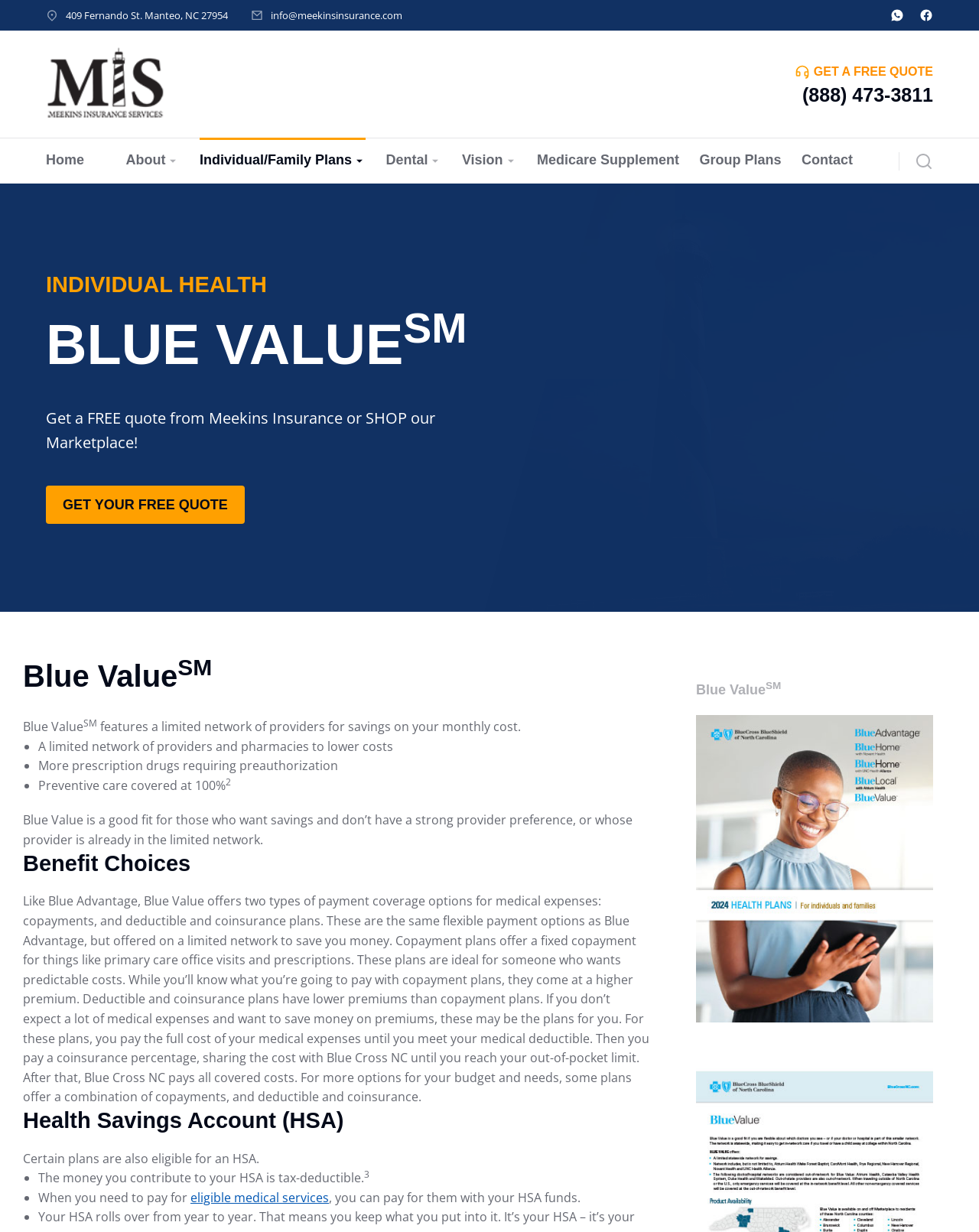Deliver a detailed narrative of the webpage's visual and textual elements.

This webpage is about Meekins Insurance, specifically promoting their Blue ValueSM health insurance plan. At the top of the page, there is a logo and a heading with the company's address and contact information. Below that, there are several links to different sections of the website, including "Home", "About", "Individual/Family Plans", "Dental", "Vision", "Medicare Supplement", "Group Plans", and "Contact".

The main content of the page is divided into two sections. On the left side, there is a heading "INDIVIDUAL HEALTH" followed by a subheading "BLUE VALUESM" and a brief description of the plan. Below that, there is a call-to-action button "GET YOUR FREE QUOTE" and a paragraph explaining the benefits of the plan, including a limited network of providers, lower costs, and flexible payment options.

On the right side, there is a detailed description of the plan, including its features, benefits, and payment options. The text is organized into sections with headings, such as "Benefit Choices" and "Health Savings Account (HSA)", and includes bullet points and links to additional information. There are also several images and icons scattered throughout the page, including a logo, a phone icon, and a link to "Go to Top" at the bottom of the page.

Overall, the webpage is well-organized and easy to navigate, with clear headings and concise descriptions of the Blue ValueSM plan and its benefits.